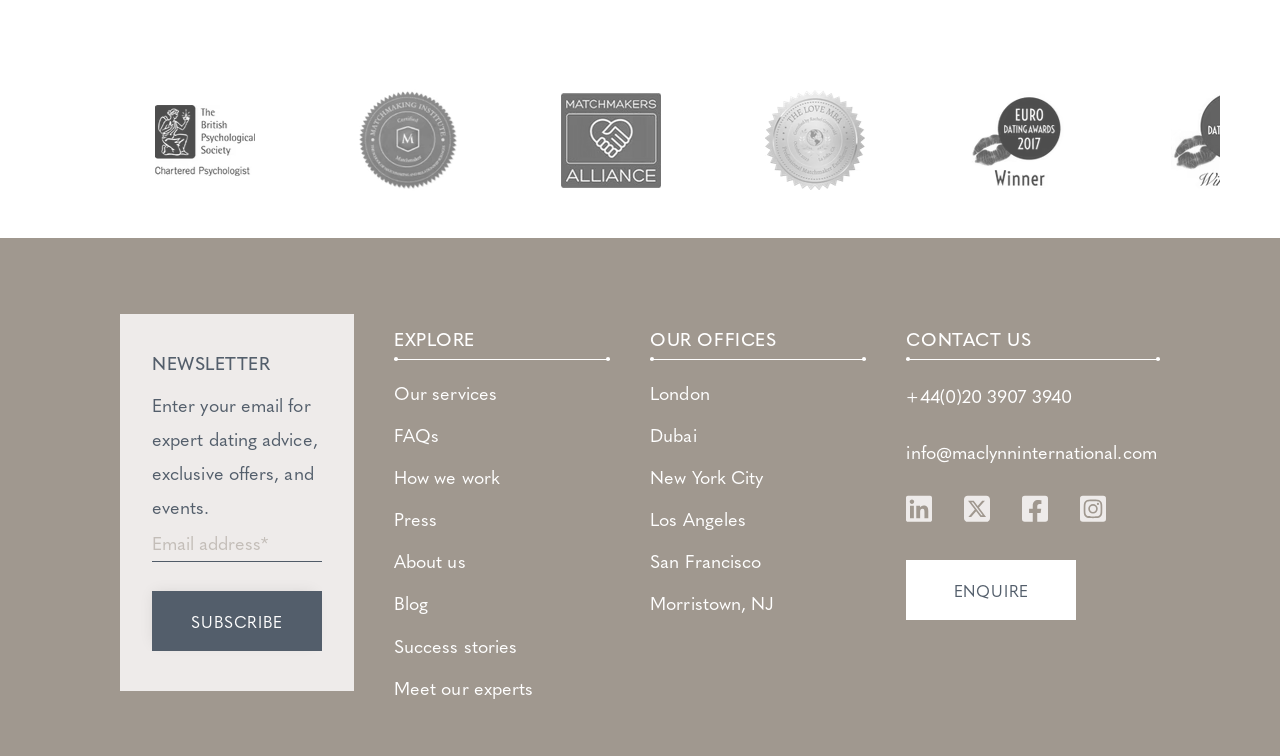Locate the bounding box coordinates of the segment that needs to be clicked to meet this instruction: "Follow us on LinkedIn".

[0.702, 0.641, 0.735, 0.696]